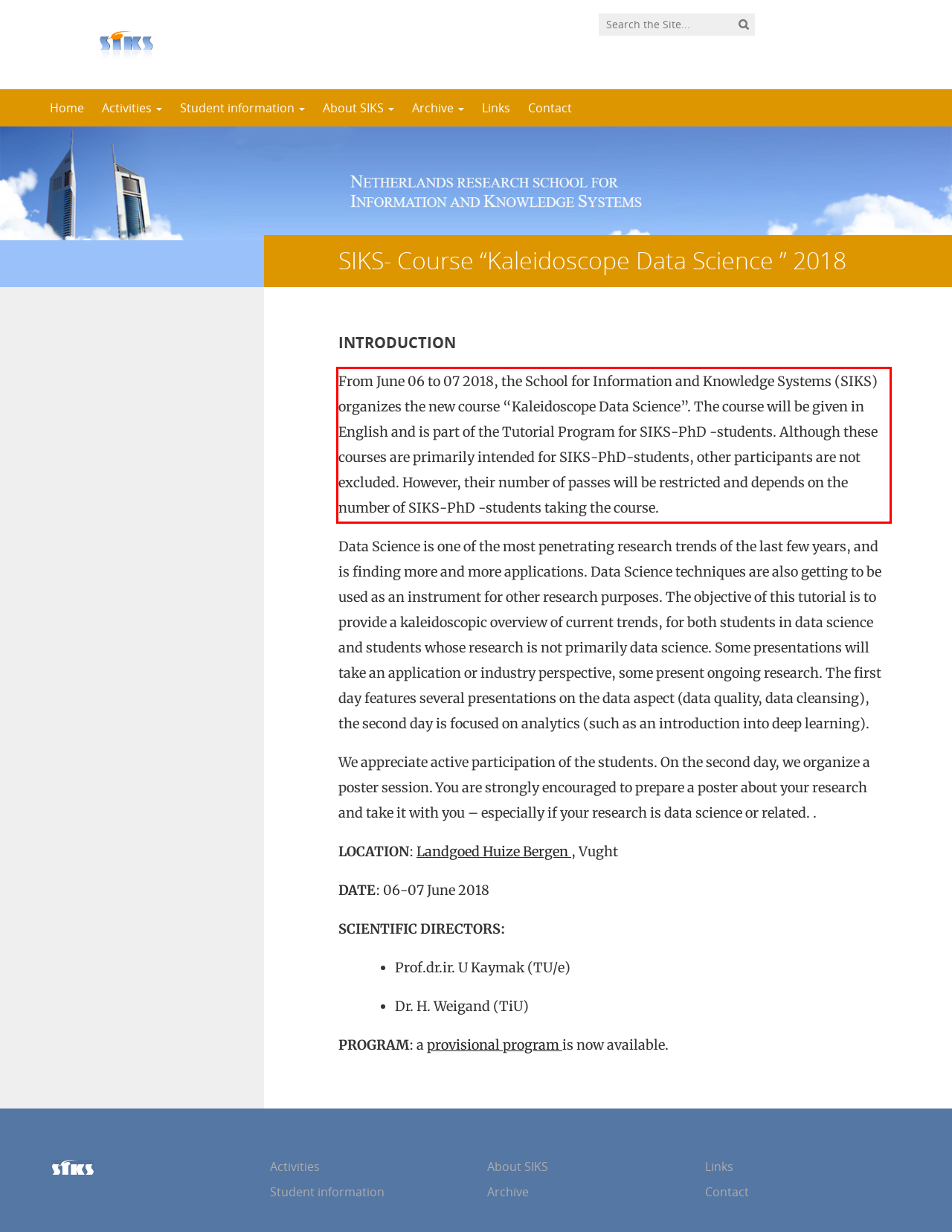Review the screenshot of the webpage and recognize the text inside the red rectangle bounding box. Provide the extracted text content.

From June 06 to 07 2018, the School for Information and Knowledge Systems (SIKS) organizes the new course “Kaleidoscope Data Science”. The course will be given in English and is part of the Tutorial Program for SIKS-PhD -students. Although these courses are primarily intended for SIKS-PhD-students, other participants are not excluded. However, their number of passes will be restricted and depends on the number of SIKS-PhD -students taking the course.